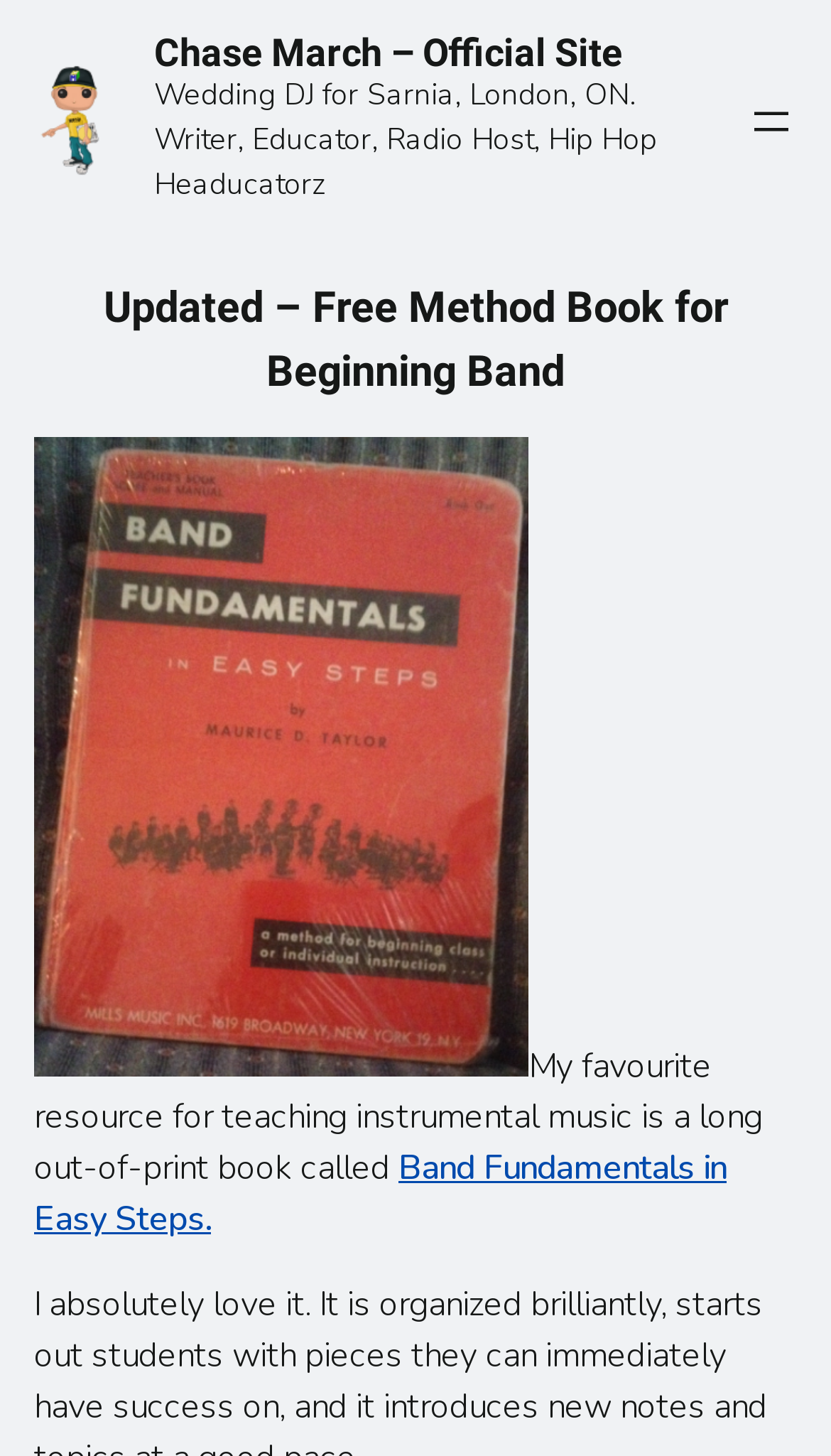What is the topic of the resource mentioned on the webpage?
Answer with a single word or short phrase according to what you see in the image.

Teaching instrumental music